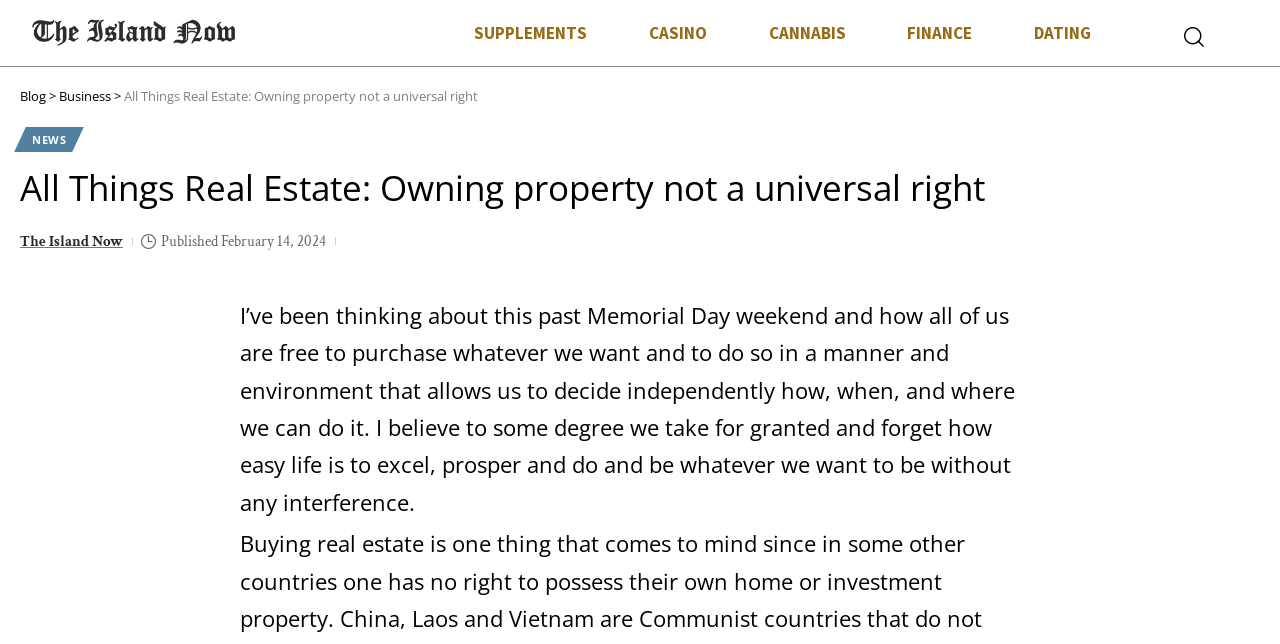Please reply with a single word or brief phrase to the question: 
What is the name of the website?

The Island Now